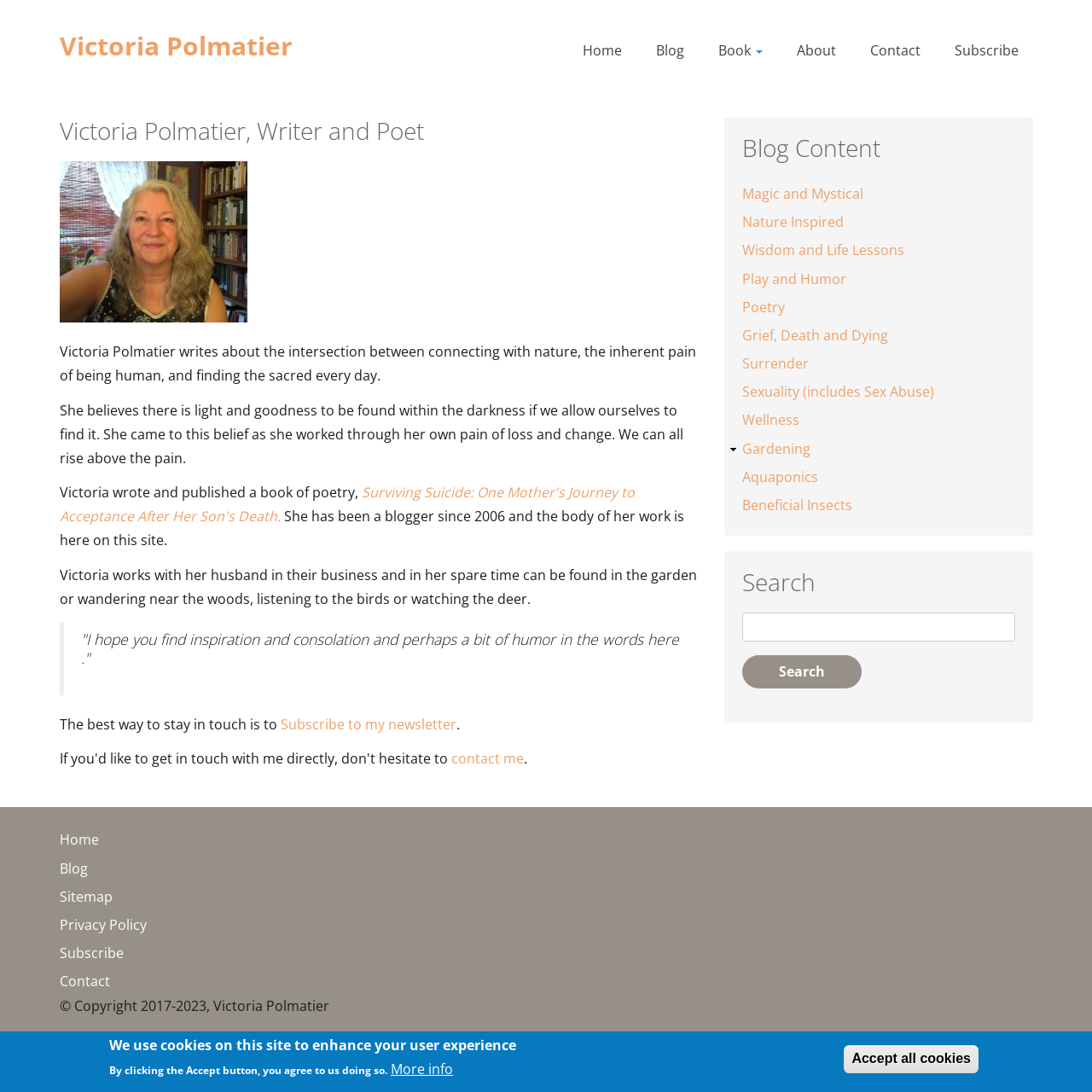Please find the bounding box for the following UI element description. Provide the coordinates in (top-left x, top-left y, bottom-right x, bottom-right y) format, with values between 0 and 1: Grief, Death and Dying

[0.68, 0.298, 0.813, 0.316]